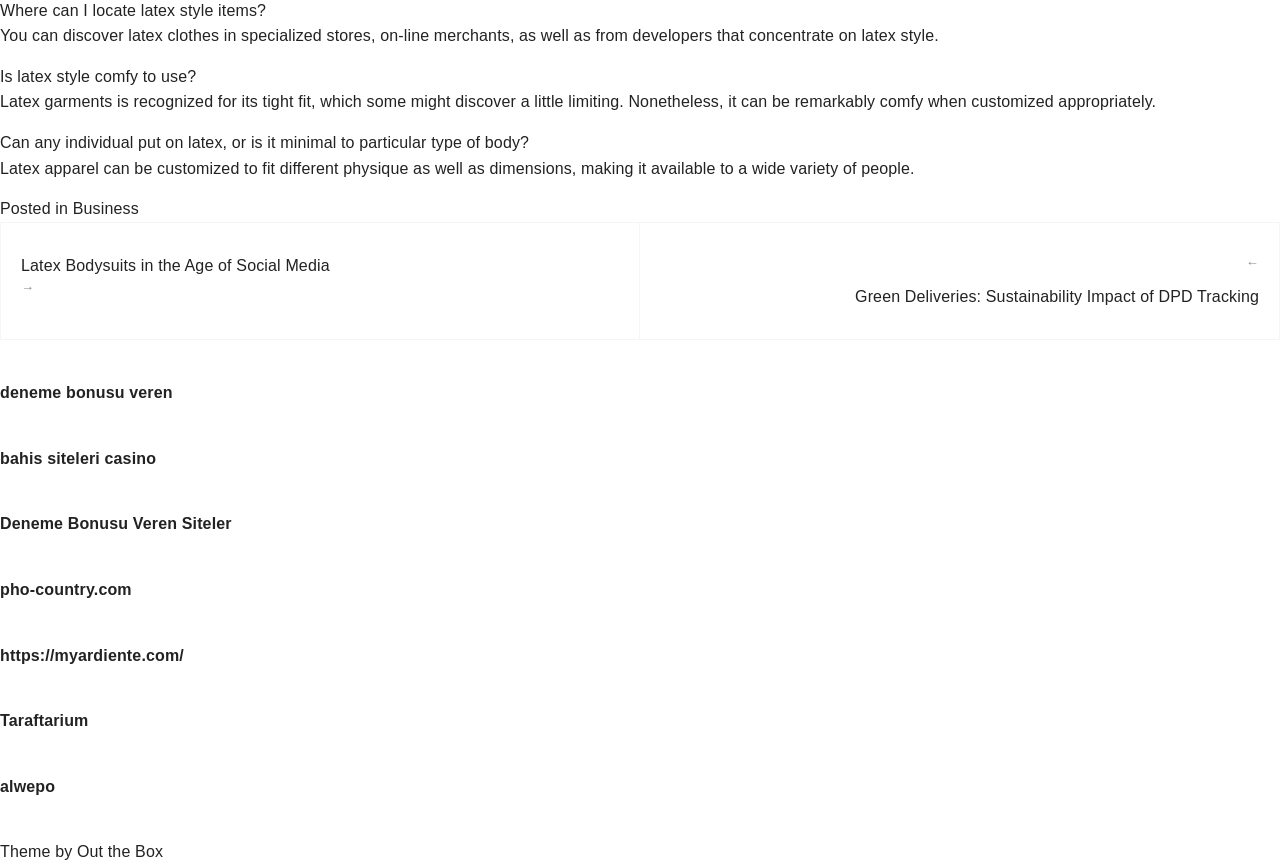Provide the bounding box coordinates for the UI element described in this sentence: "Taraftarium". The coordinates should be four float values between 0 and 1, i.e., [left, top, right, bottom].

[0.0, 0.823, 0.069, 0.843]